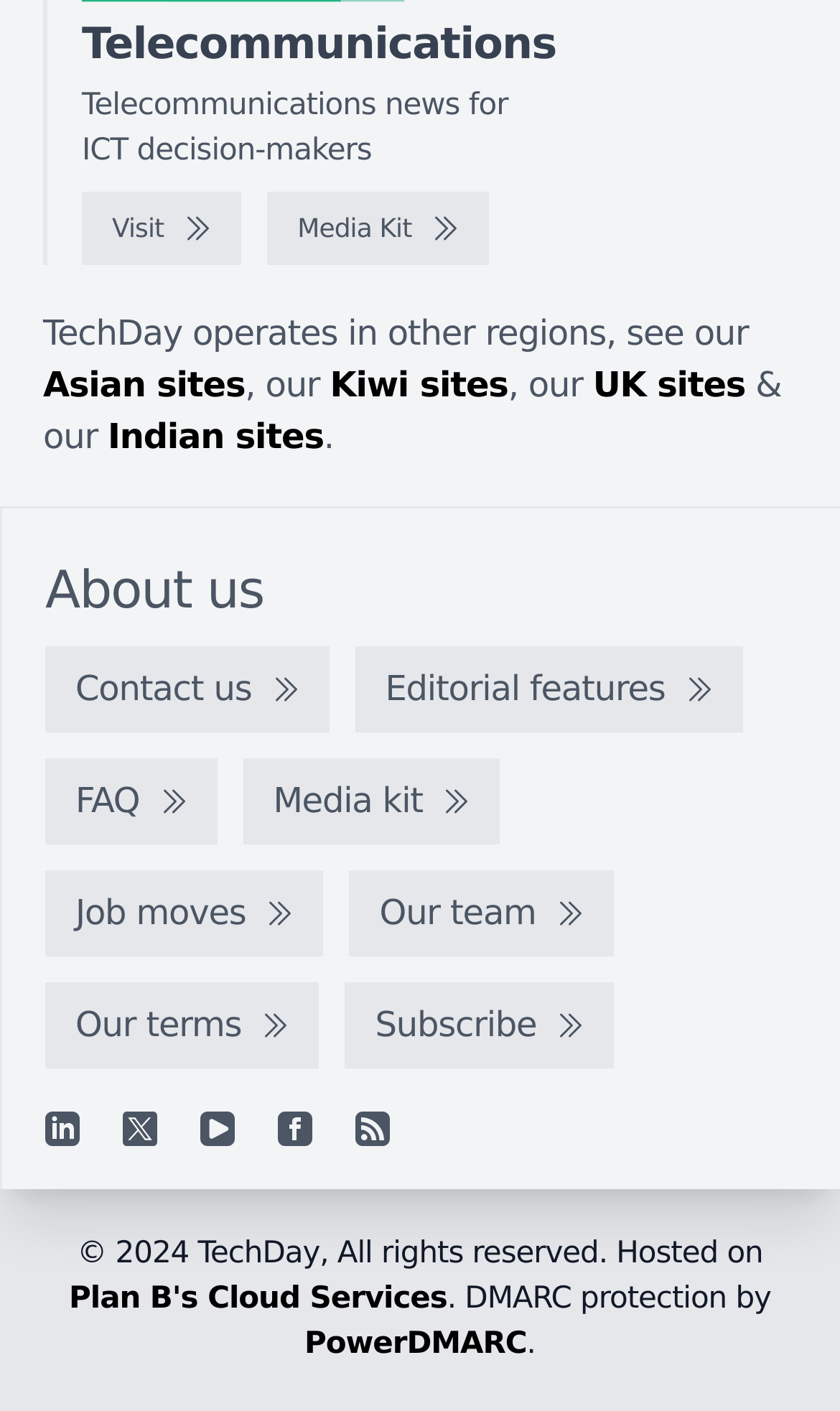What is the main topic of this webpage?
Could you answer the question in a detailed manner, providing as much information as possible?

The main topic of this webpage is telecommunications, which is indicated by the static text 'Telecommunications' at the top of the page.